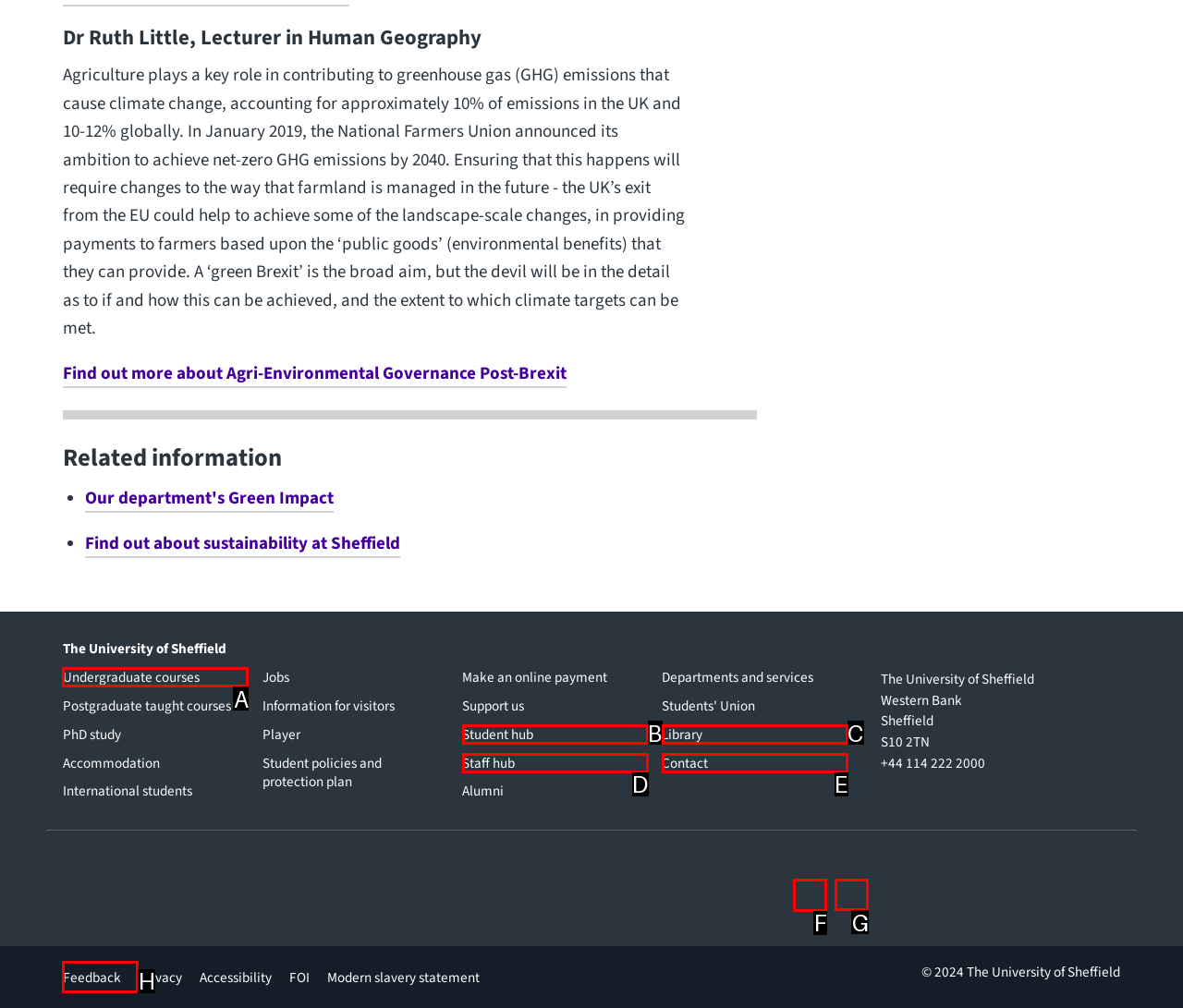Choose the HTML element that should be clicked to achieve this task: Follow the University of Sheffield on Facebook
Respond with the letter of the correct choice.

F